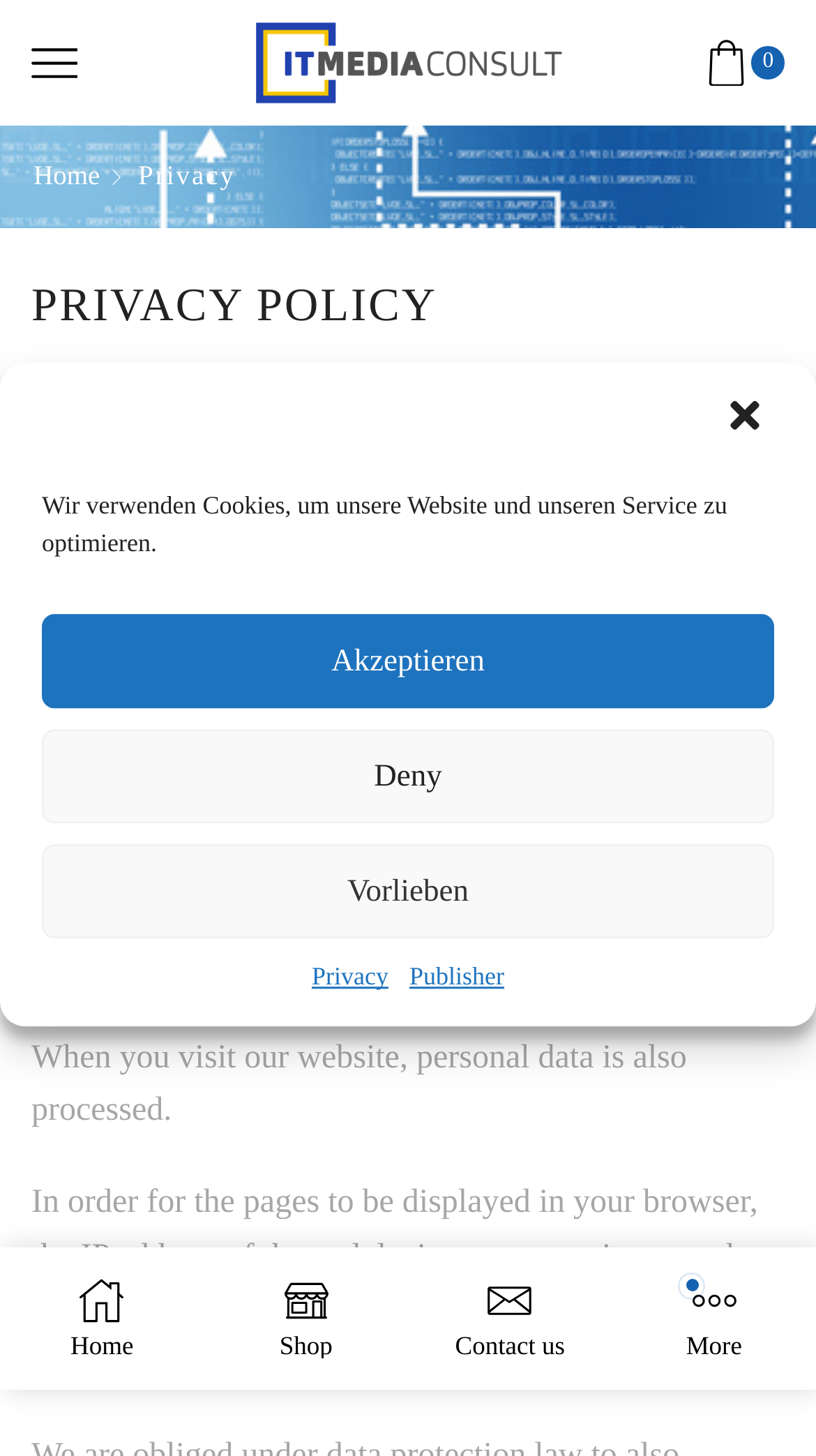Determine the bounding box coordinates of the section I need to click to execute the following instruction: "Click the 'ITMediaConsult AG' link". Provide the coordinates as four float numbers between 0 and 1, i.e., [left, top, right, bottom].

[0.288, 0.032, 0.712, 0.054]